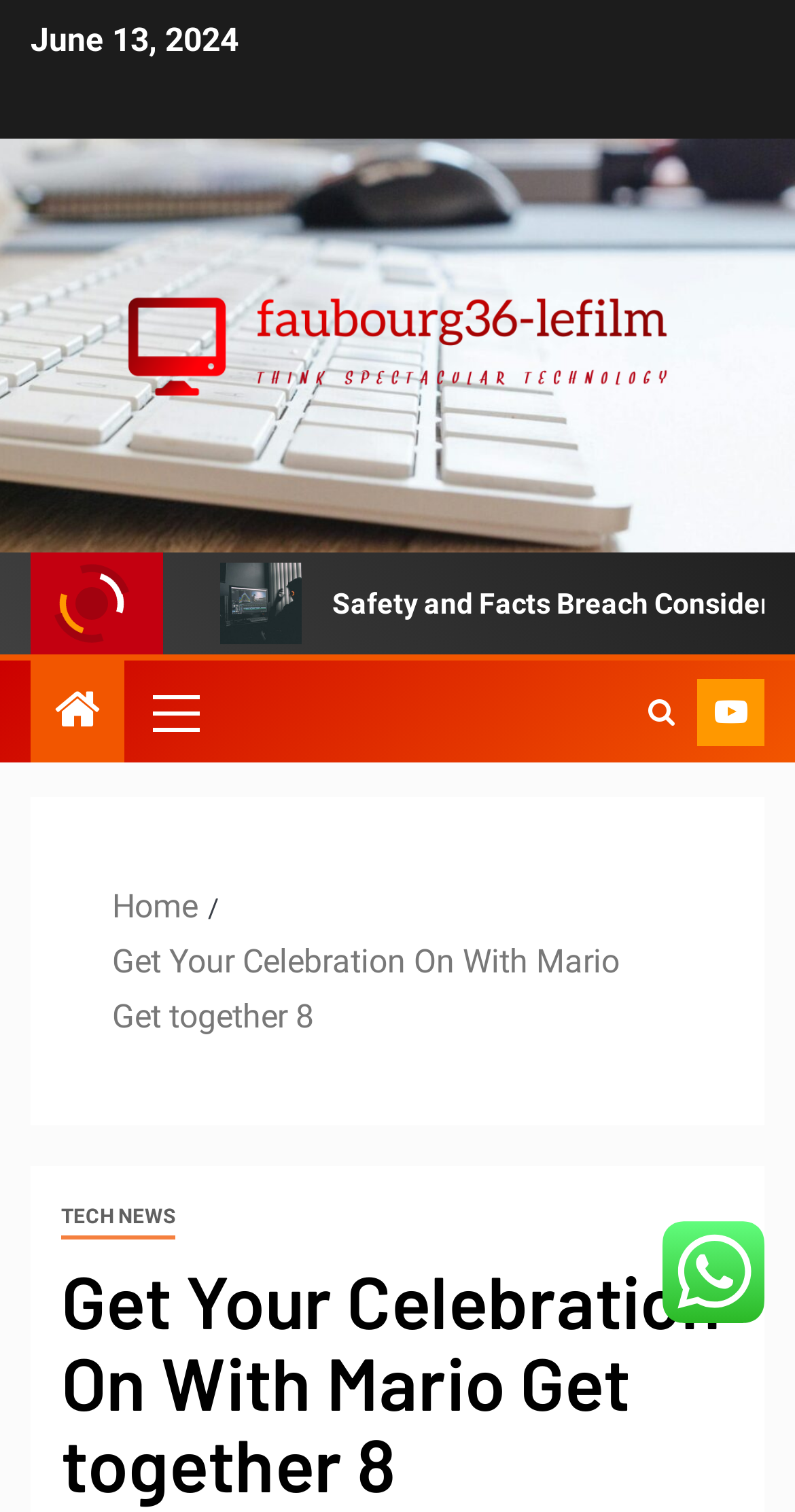Review the image closely and give a comprehensive answer to the question: What is the category of news mentioned on the webpage?

I found the category of news 'TECH NEWS' on the webpage, which is located at the bottom section of the page, indicated by the link element with bounding box coordinates [0.077, 0.792, 0.221, 0.82].